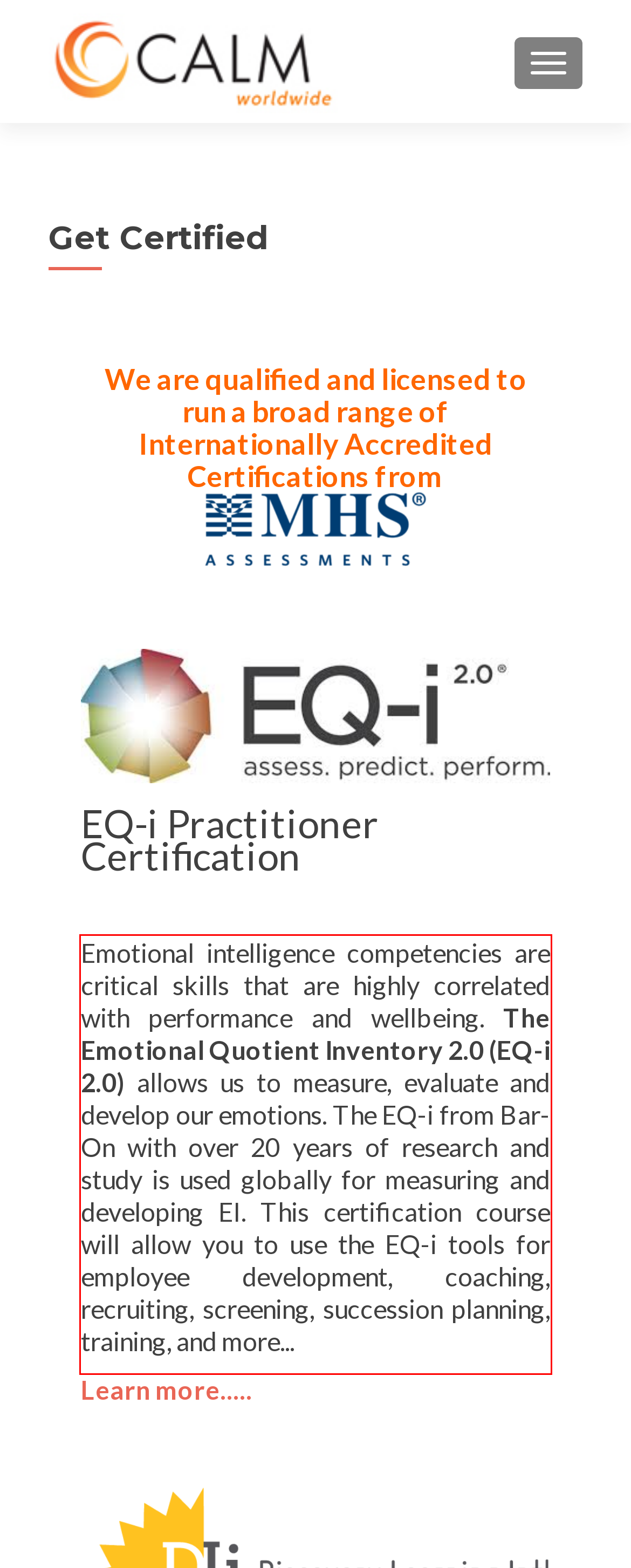View the screenshot of the webpage and identify the UI element surrounded by a red bounding box. Extract the text contained within this red bounding box.

Emotional intelligence competencies are critical skills that are highly correlated with performance and wellbeing. The Emotional Quotient Inventory 2.0 (EQ-i 2.0) allows us to measure, evaluate and develop our emotions. The EQ-i from Bar-On with over 20 years of research and study is used globally for measuring and developing EI. This certification course will allow you to use the EQ-i tools for employee development, coaching, recruiting, screening, succession planning, training, and more...